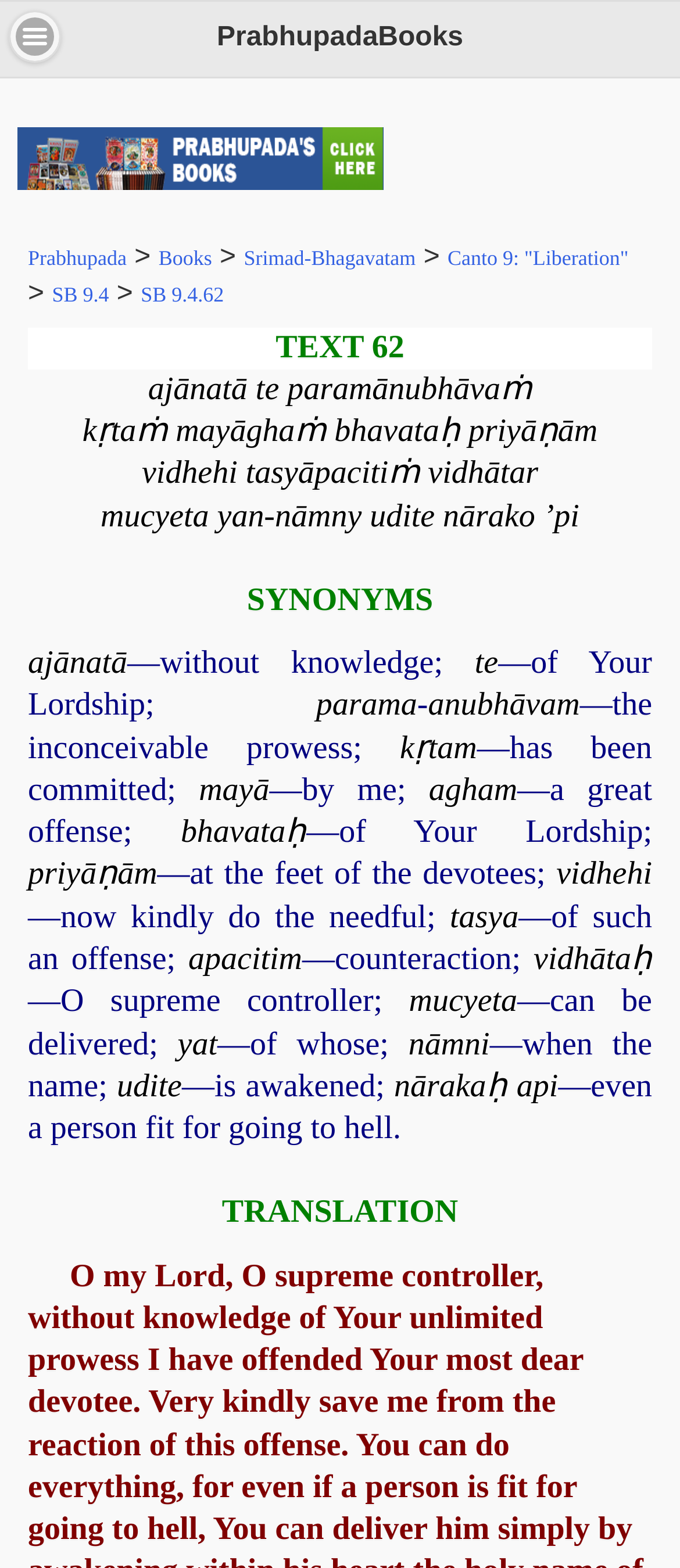Can you find the bounding box coordinates of the area I should click to execute the following instruction: "View 'SB 9.4.62' text"?

[0.207, 0.18, 0.329, 0.195]